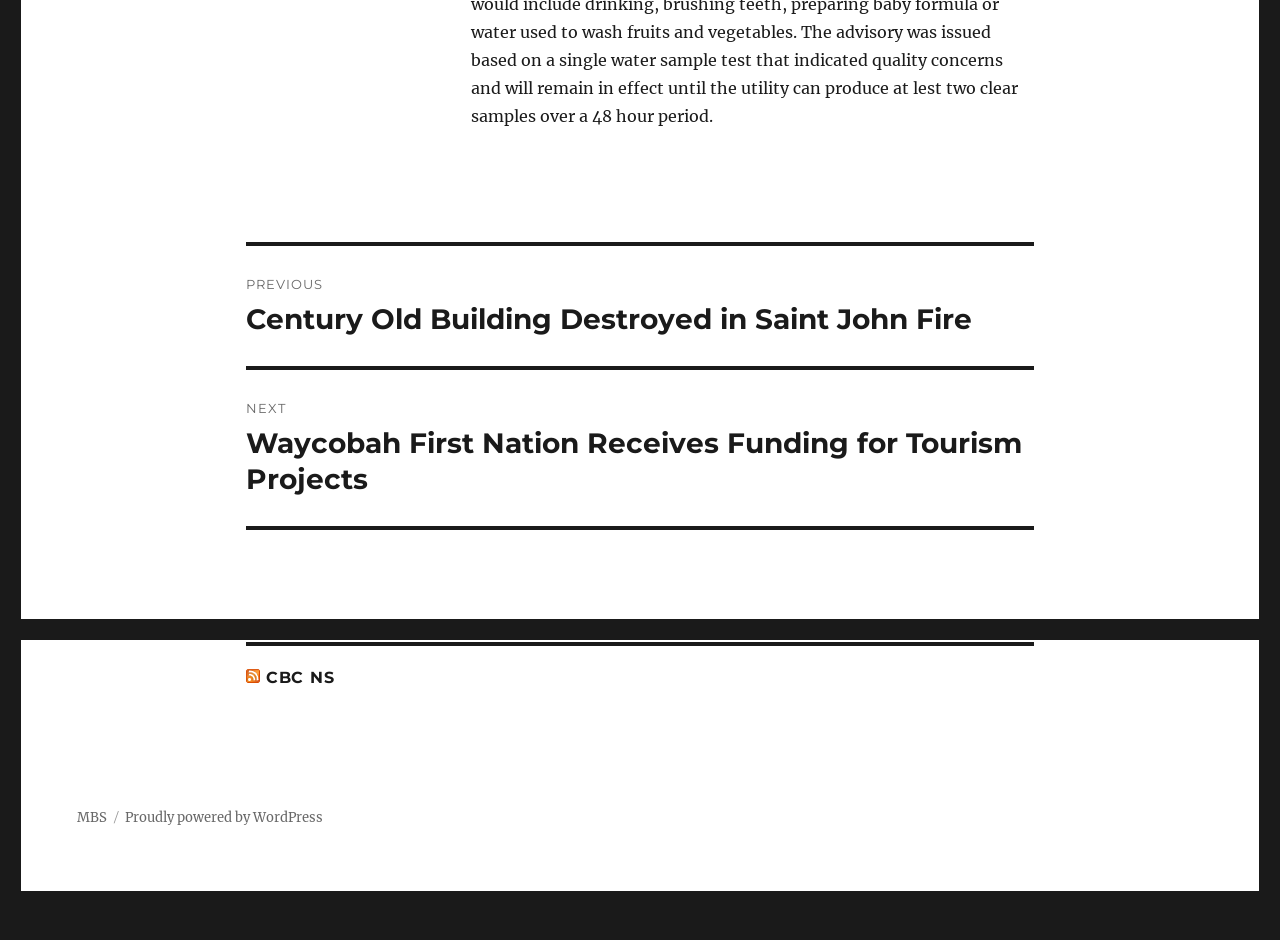Using the format (top-left x, top-left y, bottom-right x, bottom-right y), and given the element description, identify the bounding box coordinates within the screenshot: MBS

[0.06, 0.861, 0.084, 0.879]